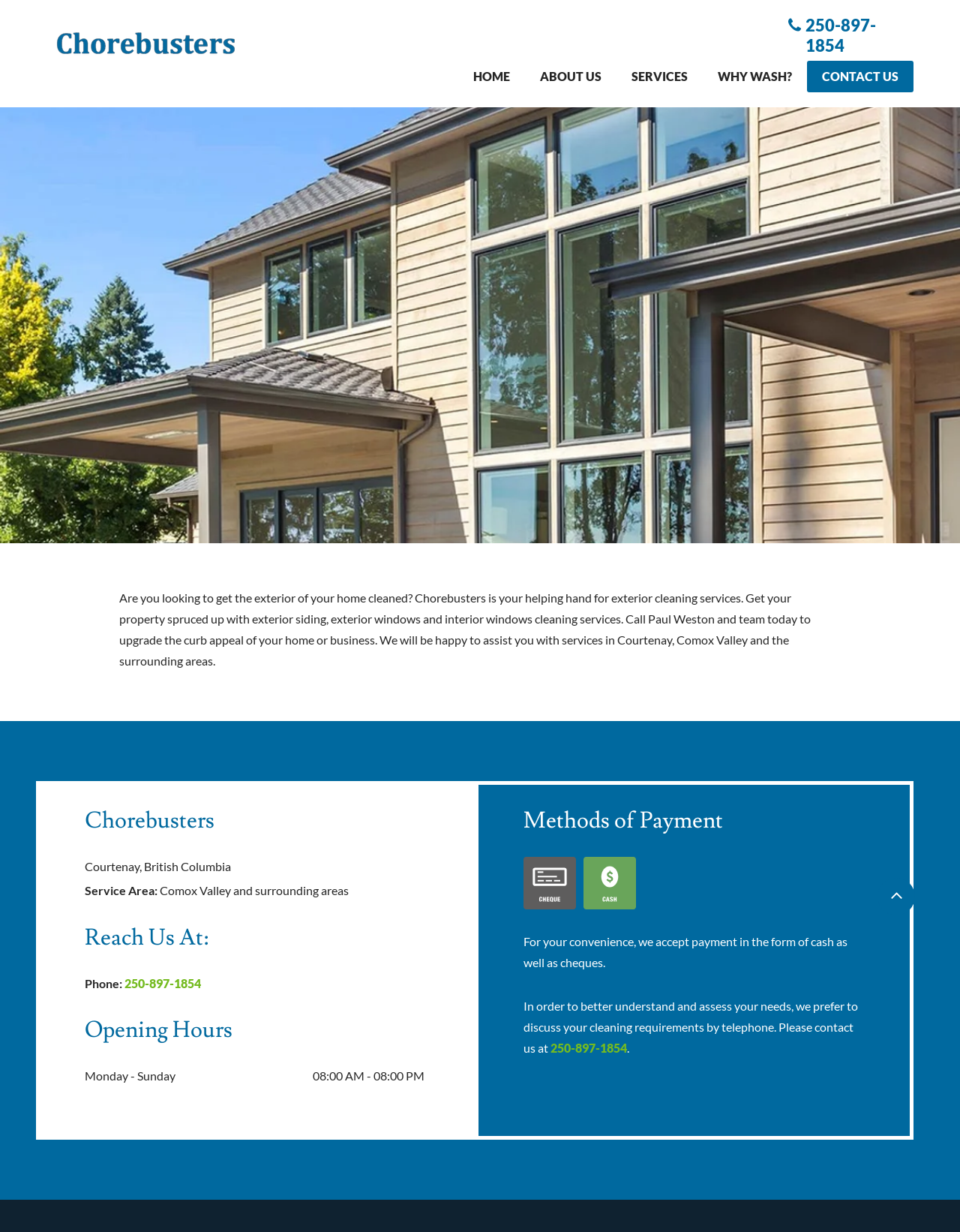Determine the bounding box coordinates of the target area to click to execute the following instruction: "Contact Chorebusters."

[0.841, 0.049, 0.952, 0.075]